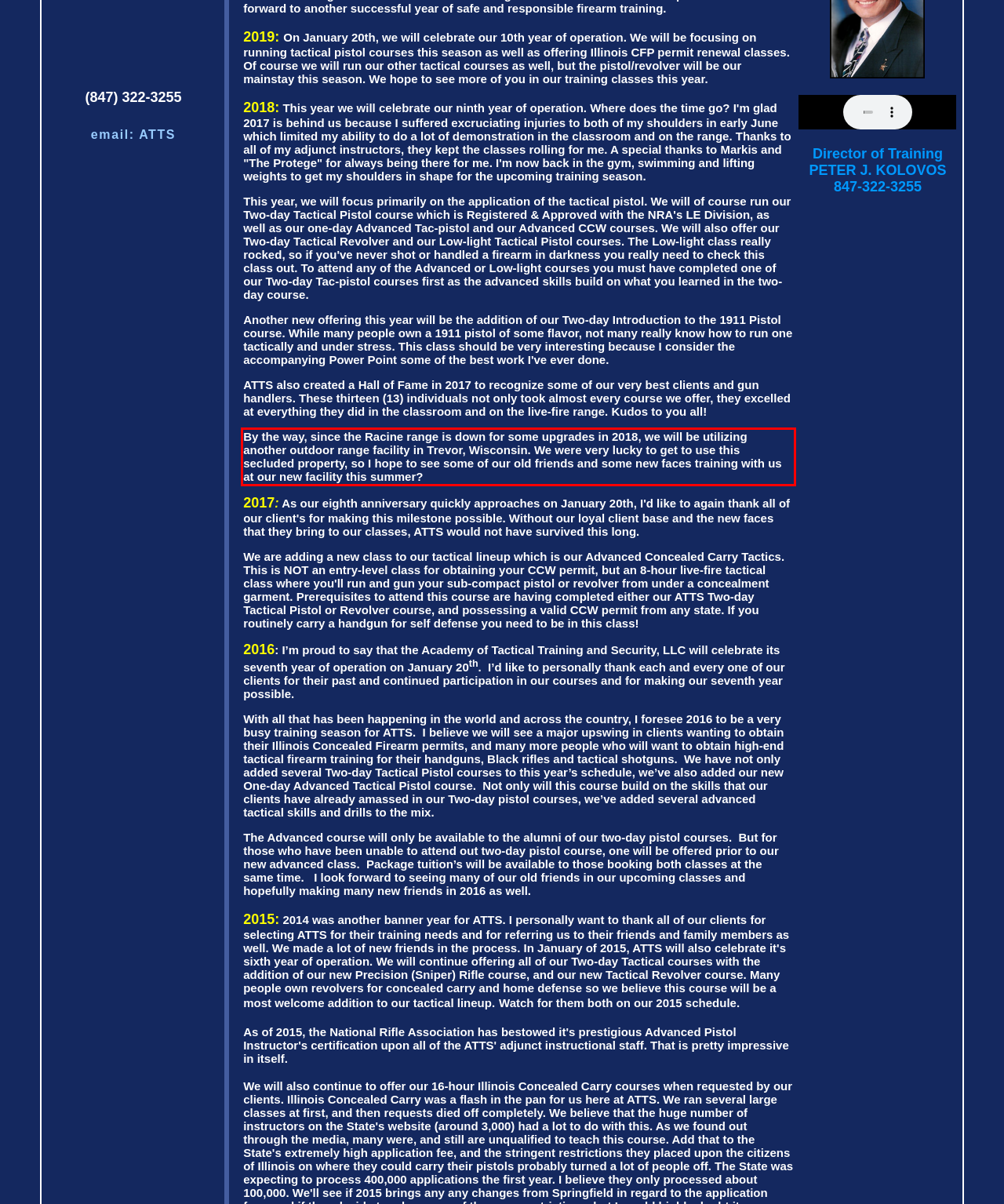Please analyze the screenshot of a webpage and extract the text content within the red bounding box using OCR.

By the way, since the Racine range is down for some upgrades in 2018, we will be utilizing another outdoor range facility in Trevor, Wisconsin. We were very lucky to get to use this secluded property, so I hope to see some of our old friends and some new faces training with us at our new facility this summer?